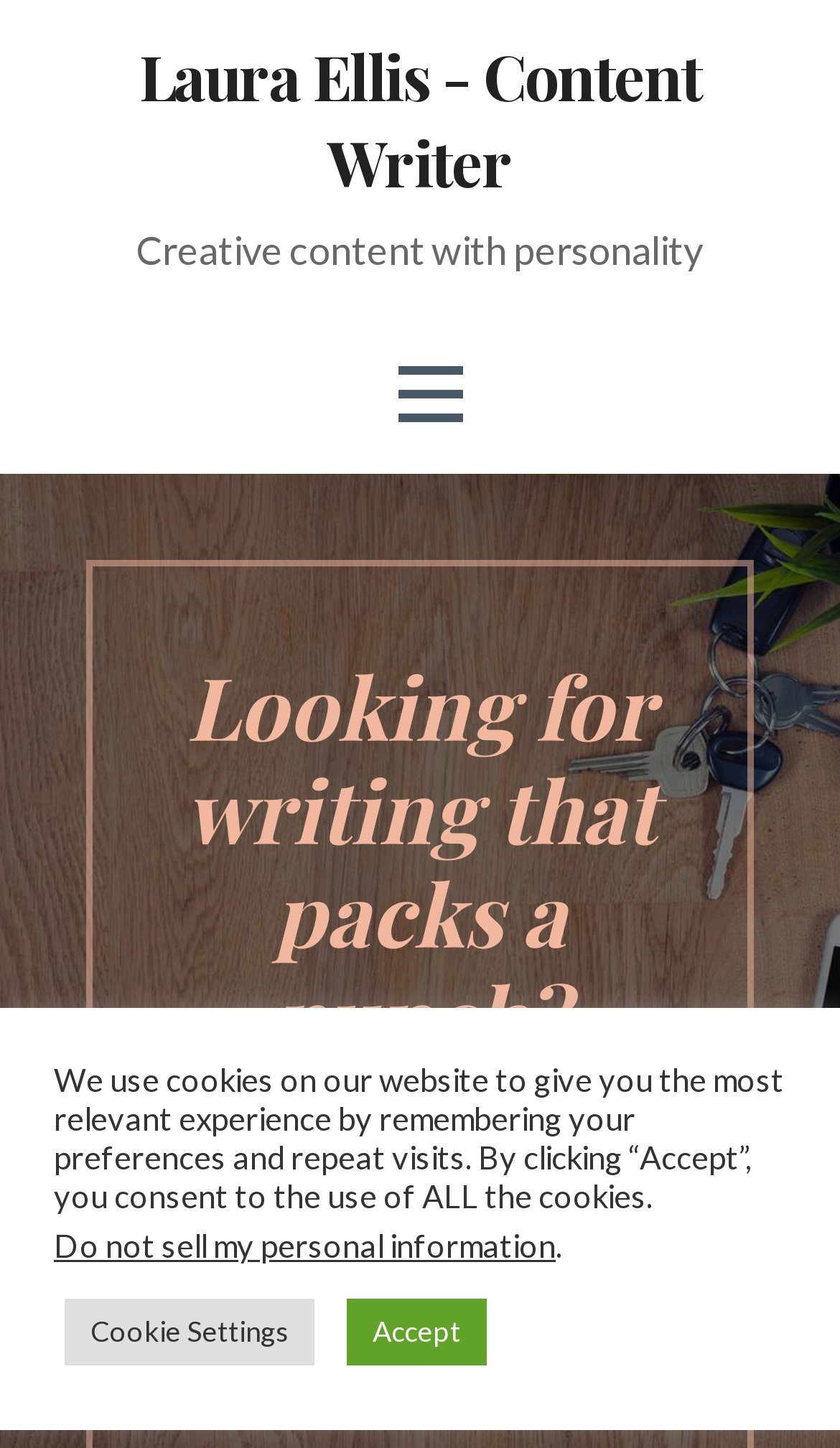Please answer the following question using a single word or phrase: 
What is the purpose of the writer's content?

Marketing